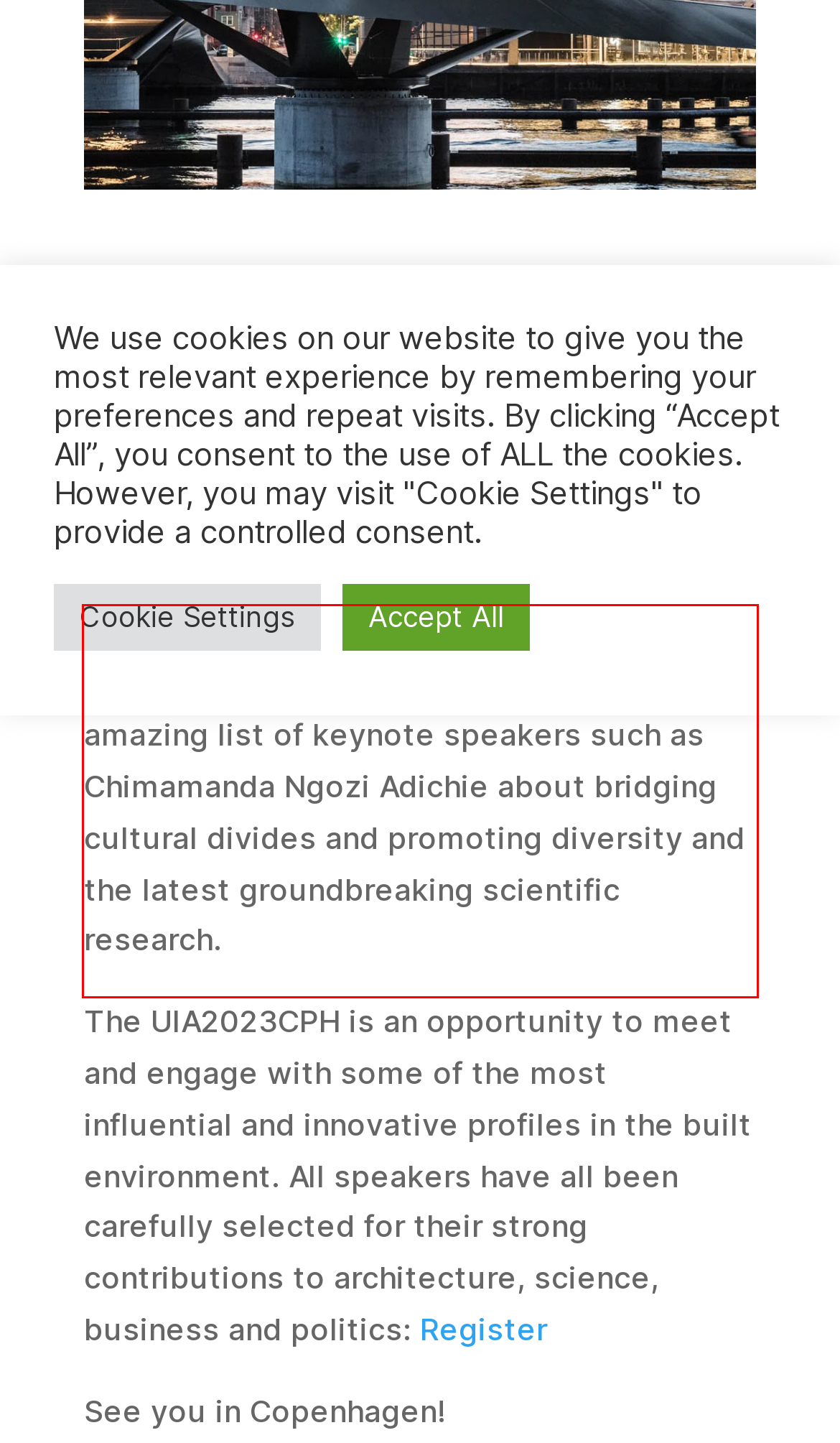There is a UI element on the webpage screenshot marked by a red bounding box. Extract and generate the text content from within this red box.

Save your seat for the world’s largest event on sustainability & architecture in 2023. An amazing list of keynote speakers such as Chimamanda Ngozi Adichie about bridging cultural divides and promoting diversity and the latest groundbreaking scientific research.